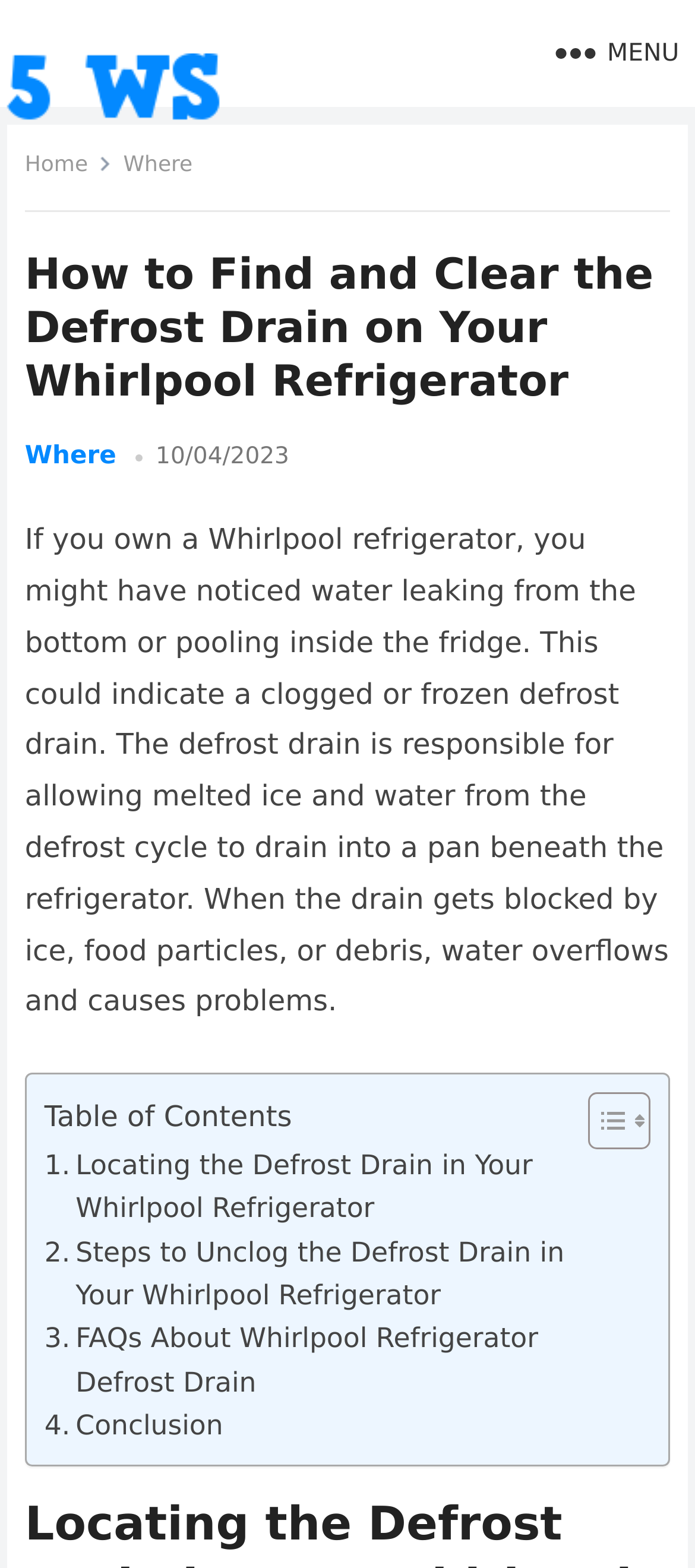Please mark the bounding box coordinates of the area that should be clicked to carry out the instruction: "Go to Home page".

[0.036, 0.097, 0.162, 0.112]